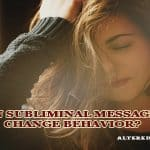Provide your answer in one word or a succinct phrase for the question: 
What is the dominant color of the woman's sweater?

Dark